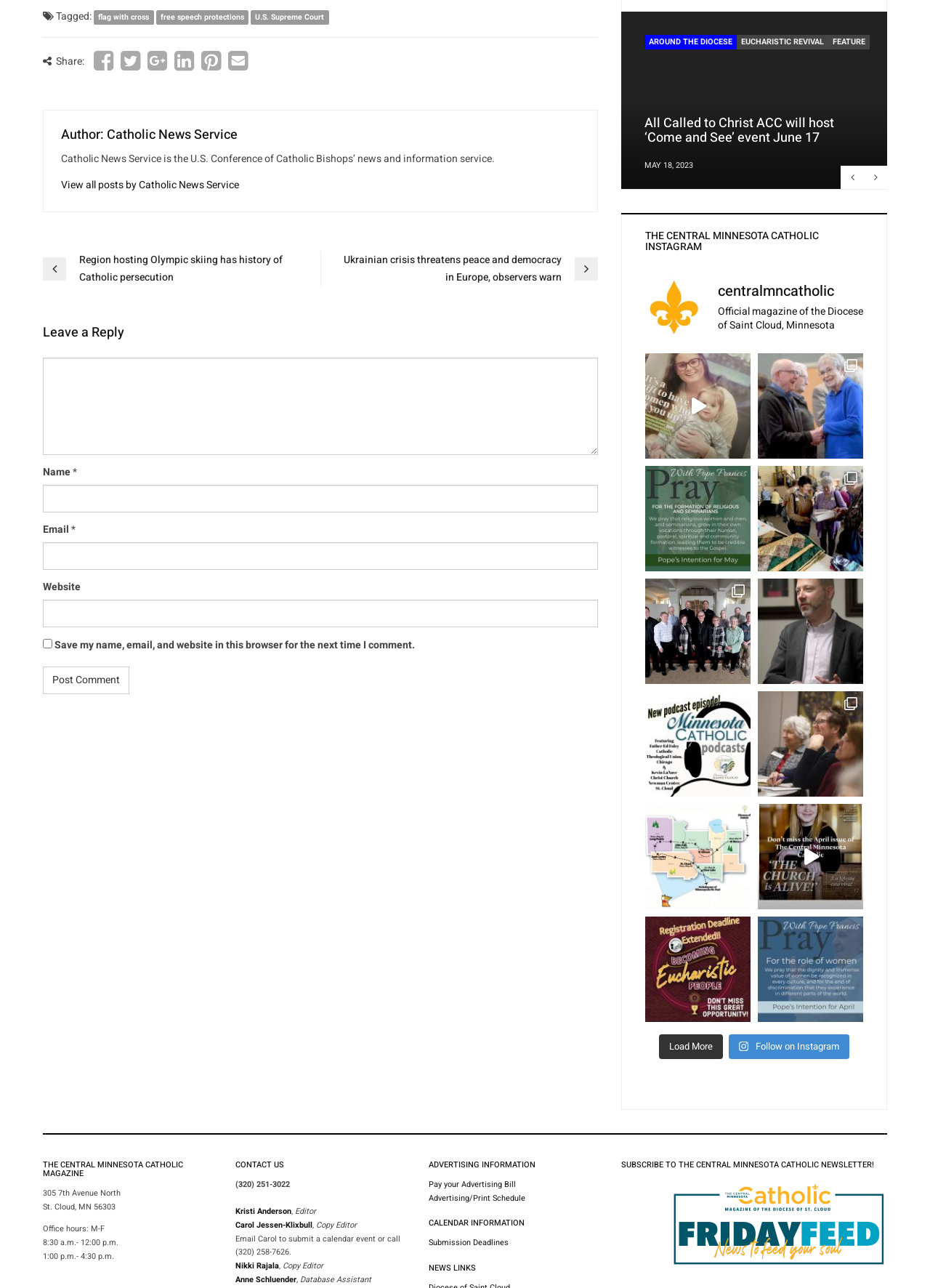Please identify the bounding box coordinates of where to click in order to follow the instruction: "Click the 'Post Comment' button".

[0.046, 0.518, 0.139, 0.539]